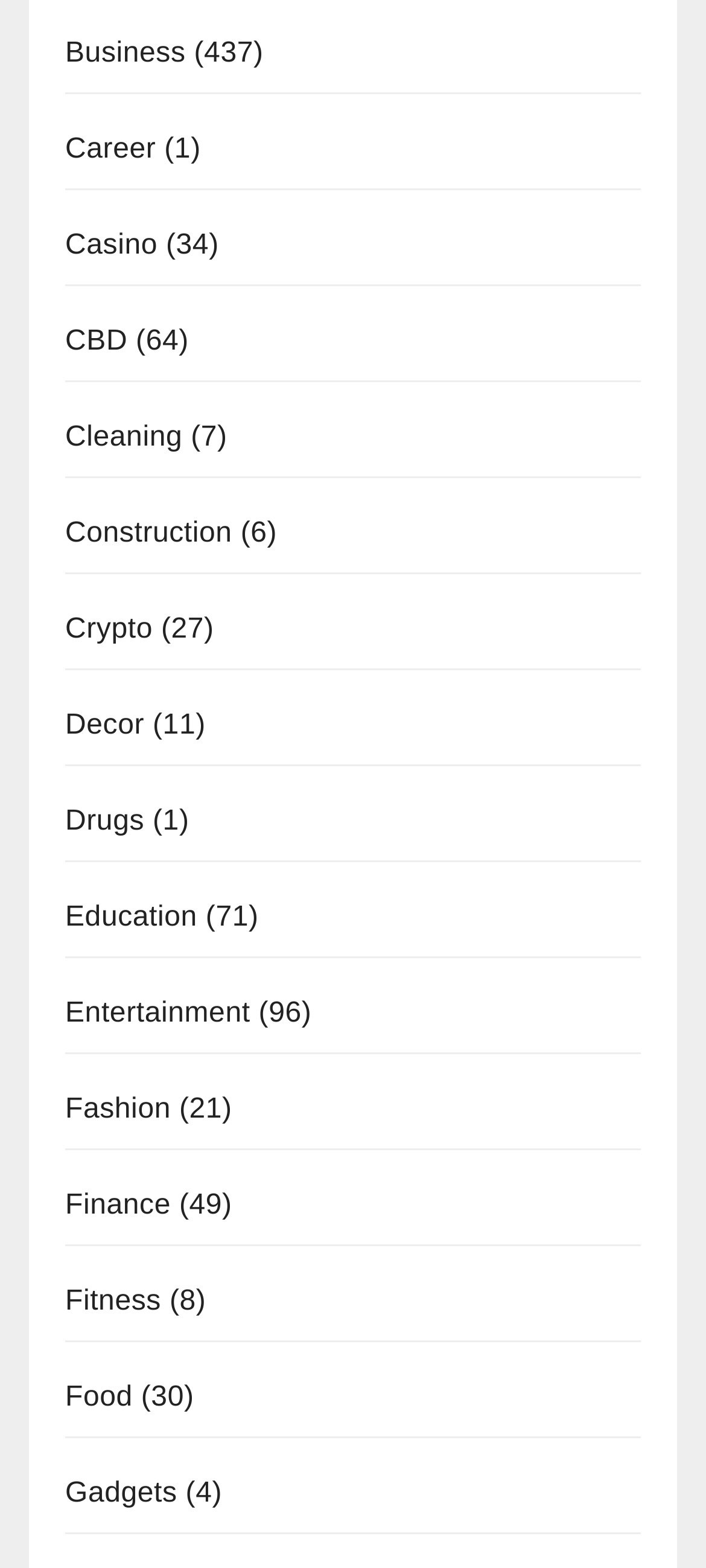From the details in the image, provide a thorough response to the question: Is there a category related to education?

I searched for a link with the text 'Education' and found it on the webpage, which indicates that there is a category related to education.